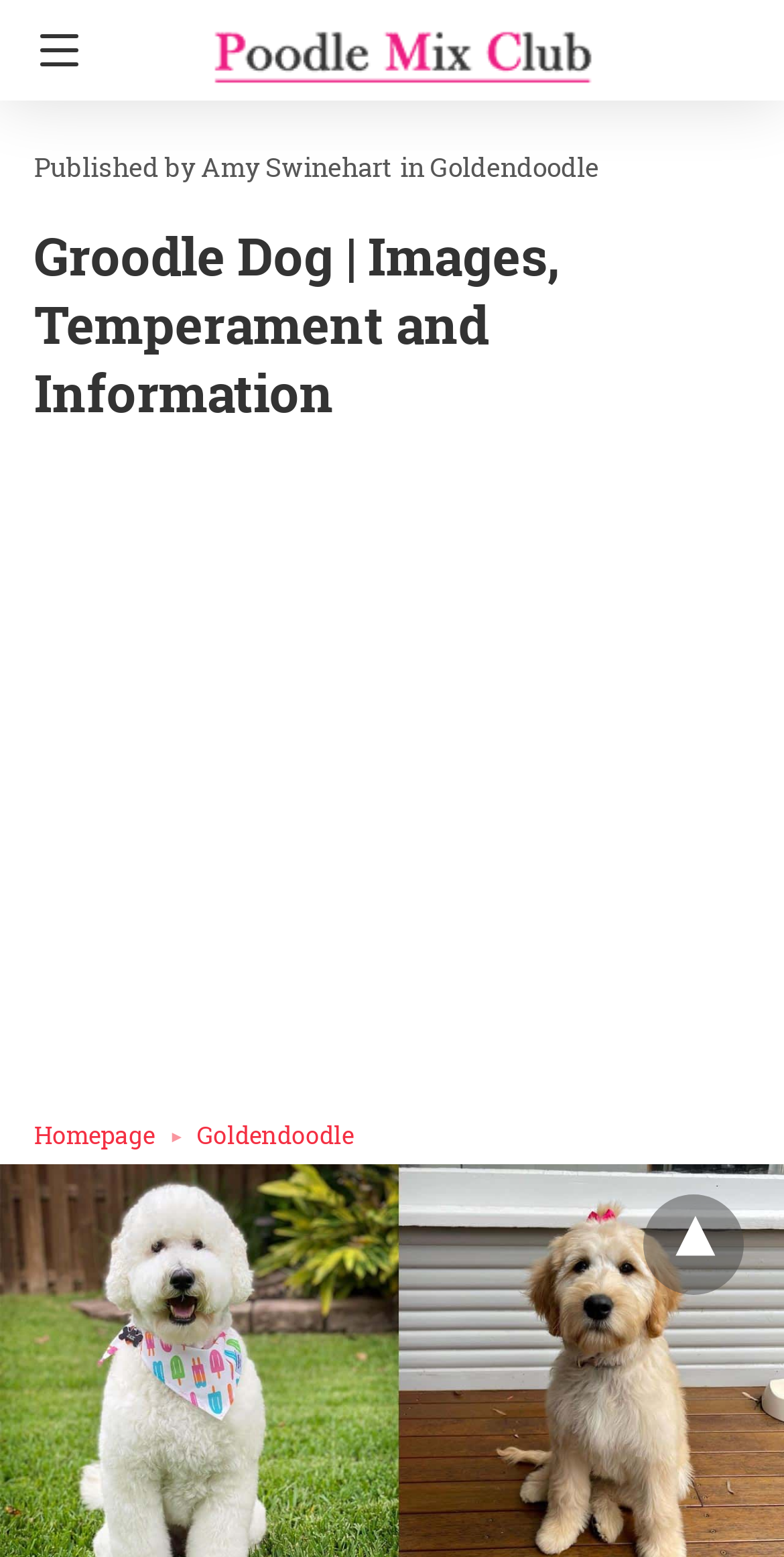What is the link below the logo?
Please provide a comprehensive answer based on the contents of the image.

The link below the logo is identified by the link element with the text 'Goldendoodle', which is located below the logo image with the description 'logo amp'.